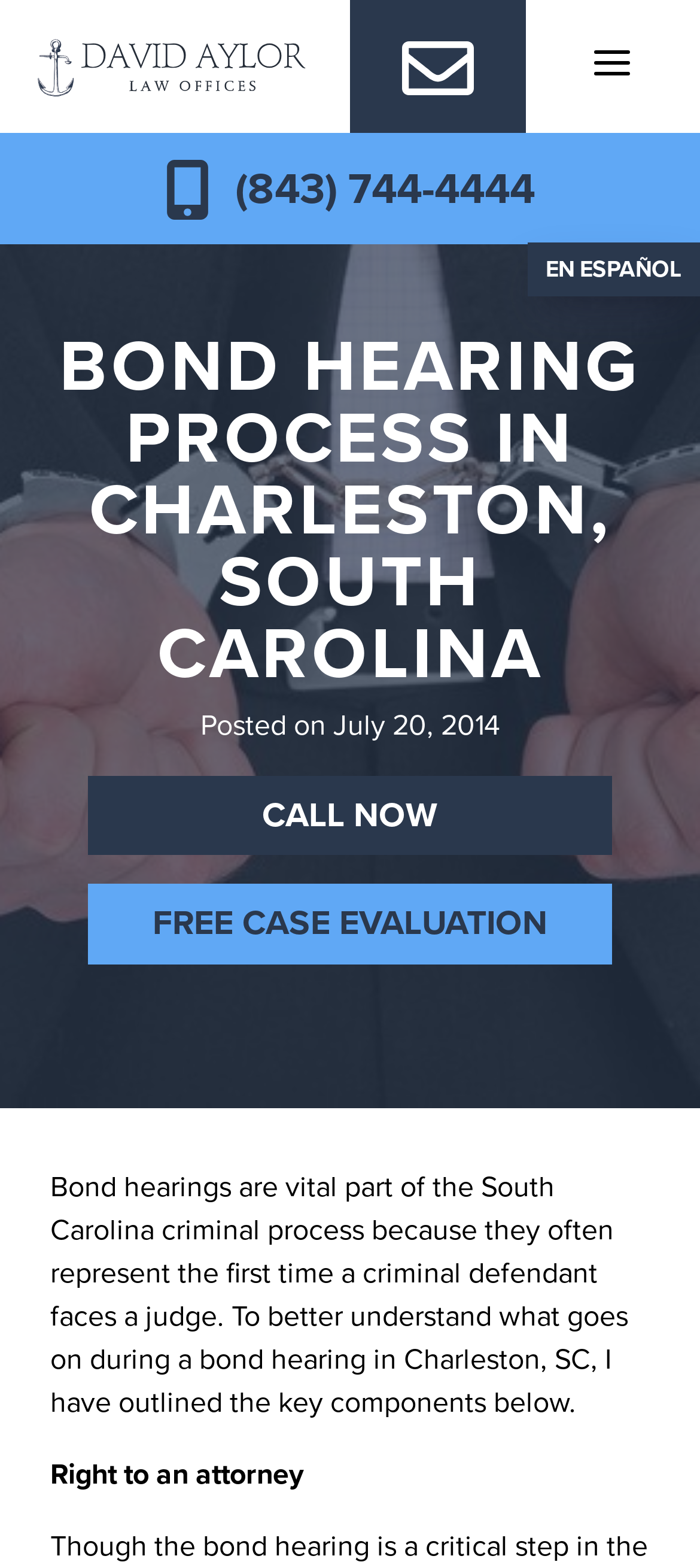Refer to the screenshot and answer the following question in detail:
What is the date of the posted article?

I found the date by looking at the time element which is located below the main heading, and it contains the text 'July 20, 2014'.